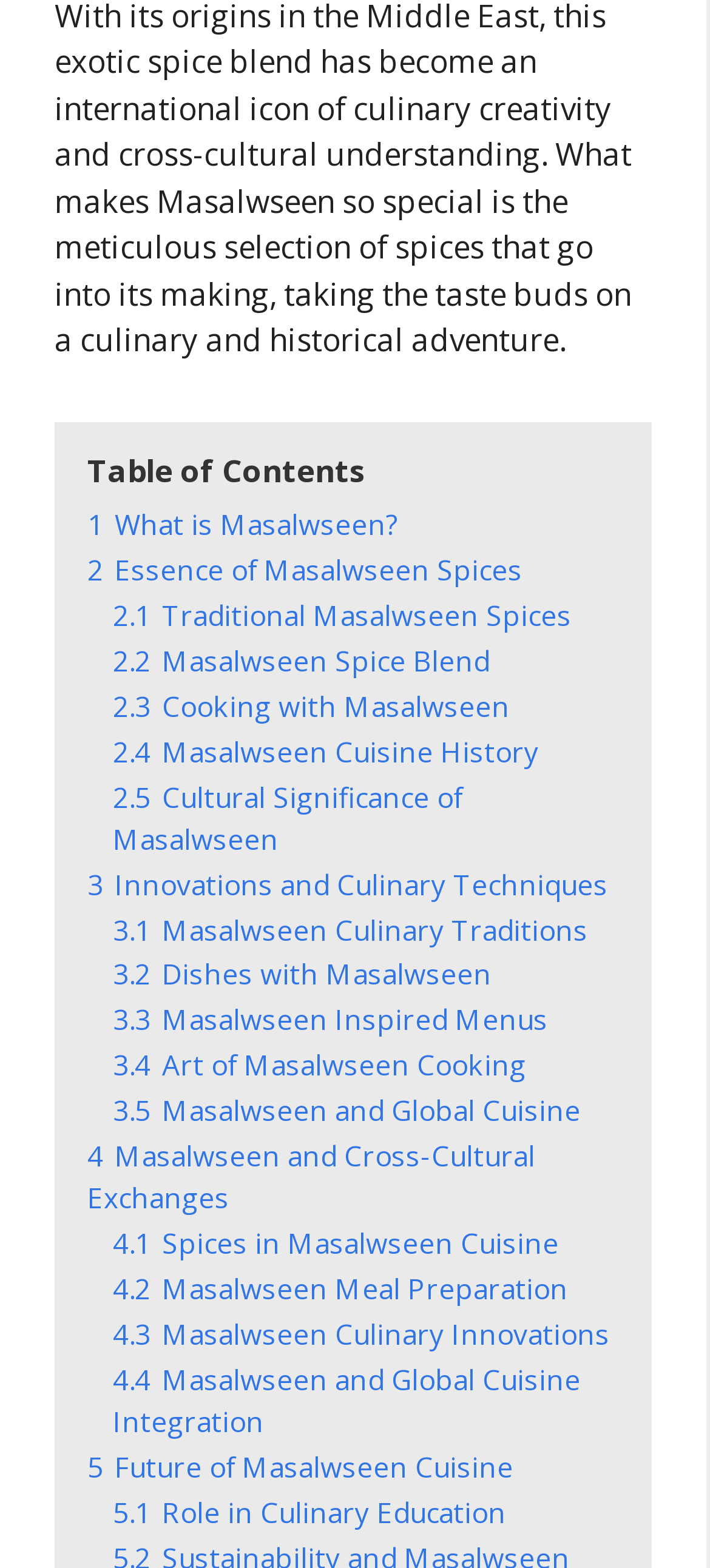For the given element description HEUERTIME ABEL COURT, determine the bounding box coordinates of the UI element. The coordinates should follow the format (top-left x, top-left y, bottom-right x, bottom-right y) and be within the range of 0 to 1.

None